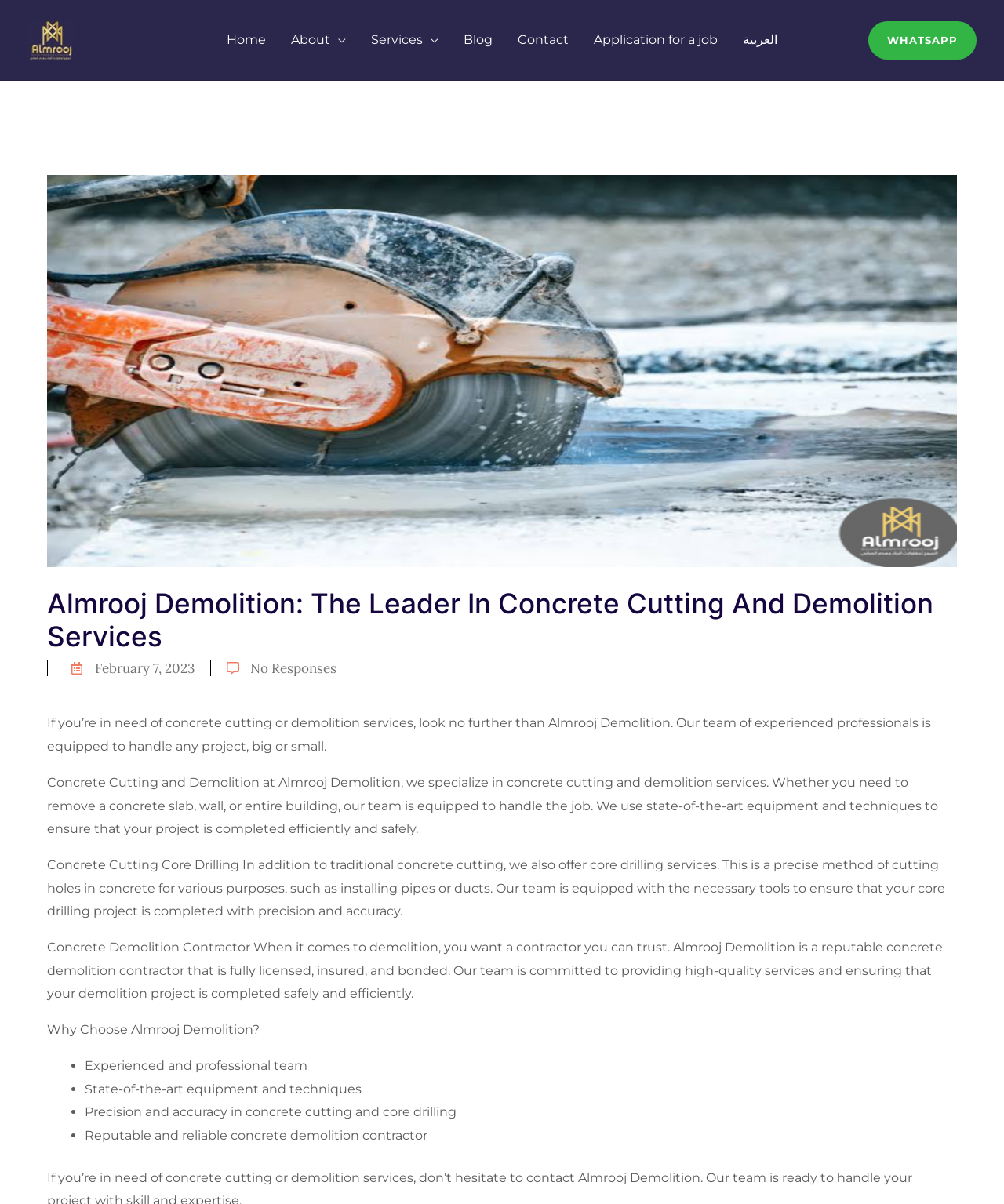What is the name of the company? Based on the image, give a response in one word or a short phrase.

Almrooj Demolition